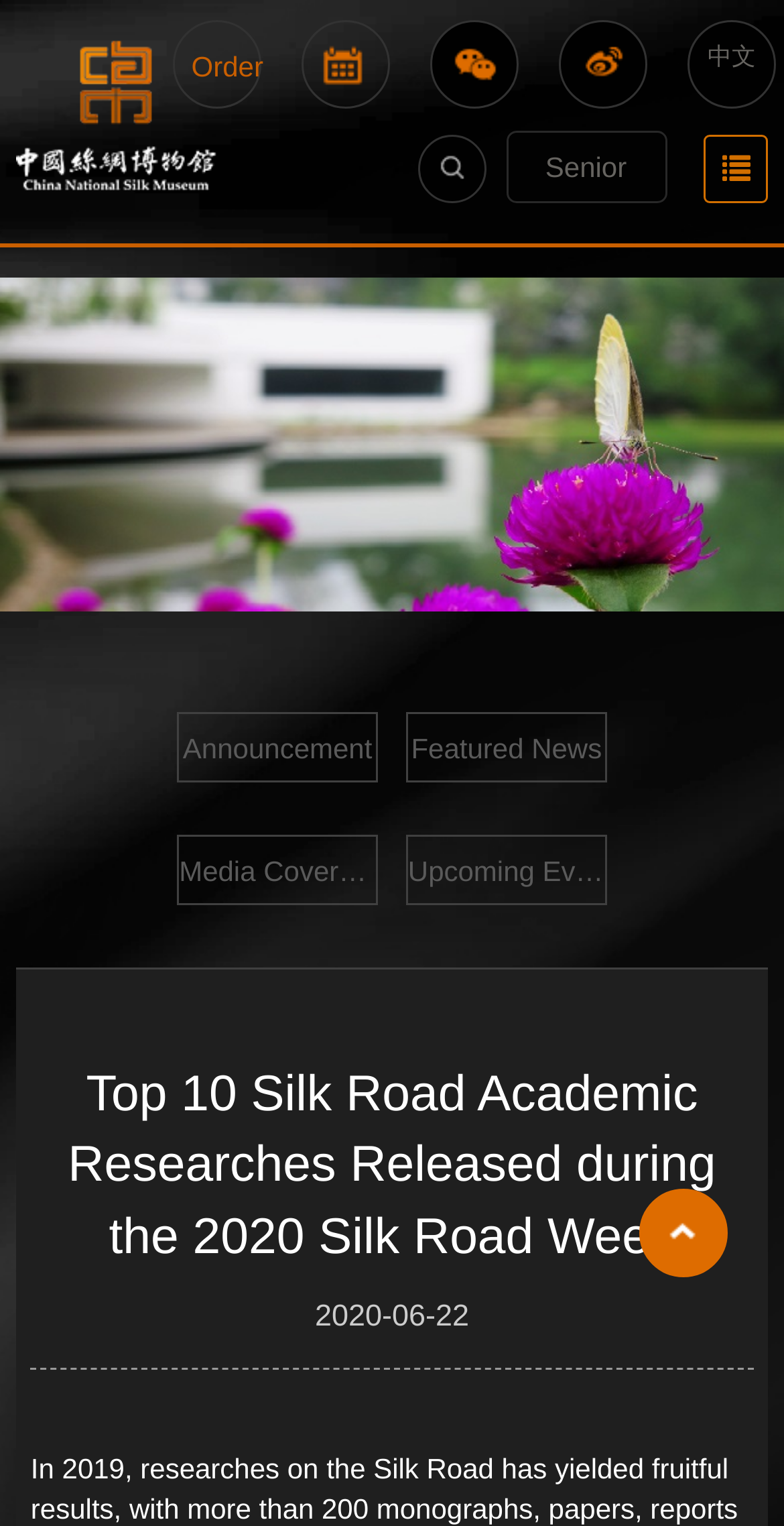Give a concise answer of one word or phrase to the question: 
How many images are on the webpage?

2